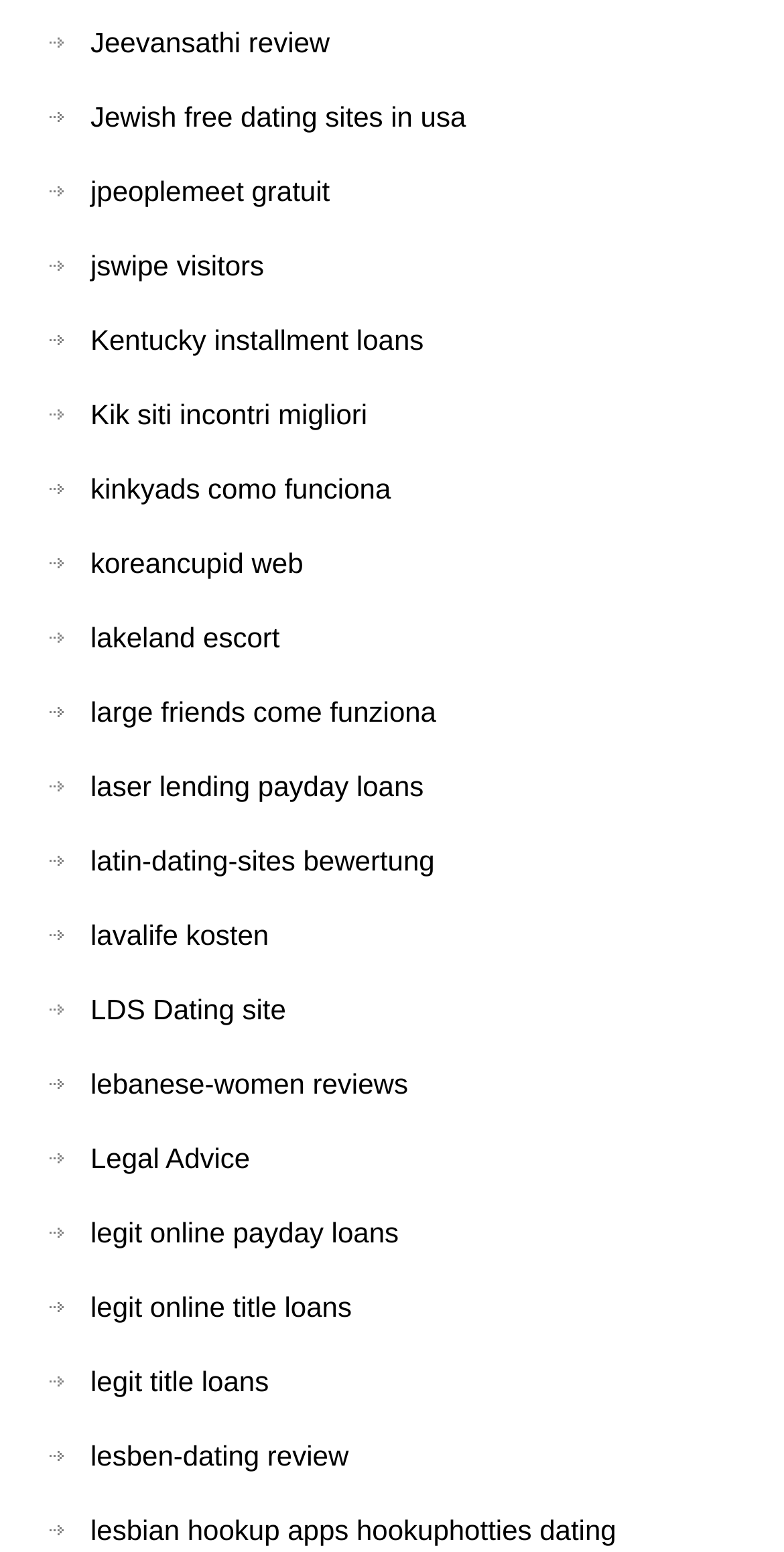Find the coordinates for the bounding box of the element with this description: "koreancupid web".

[0.115, 0.352, 0.387, 0.373]